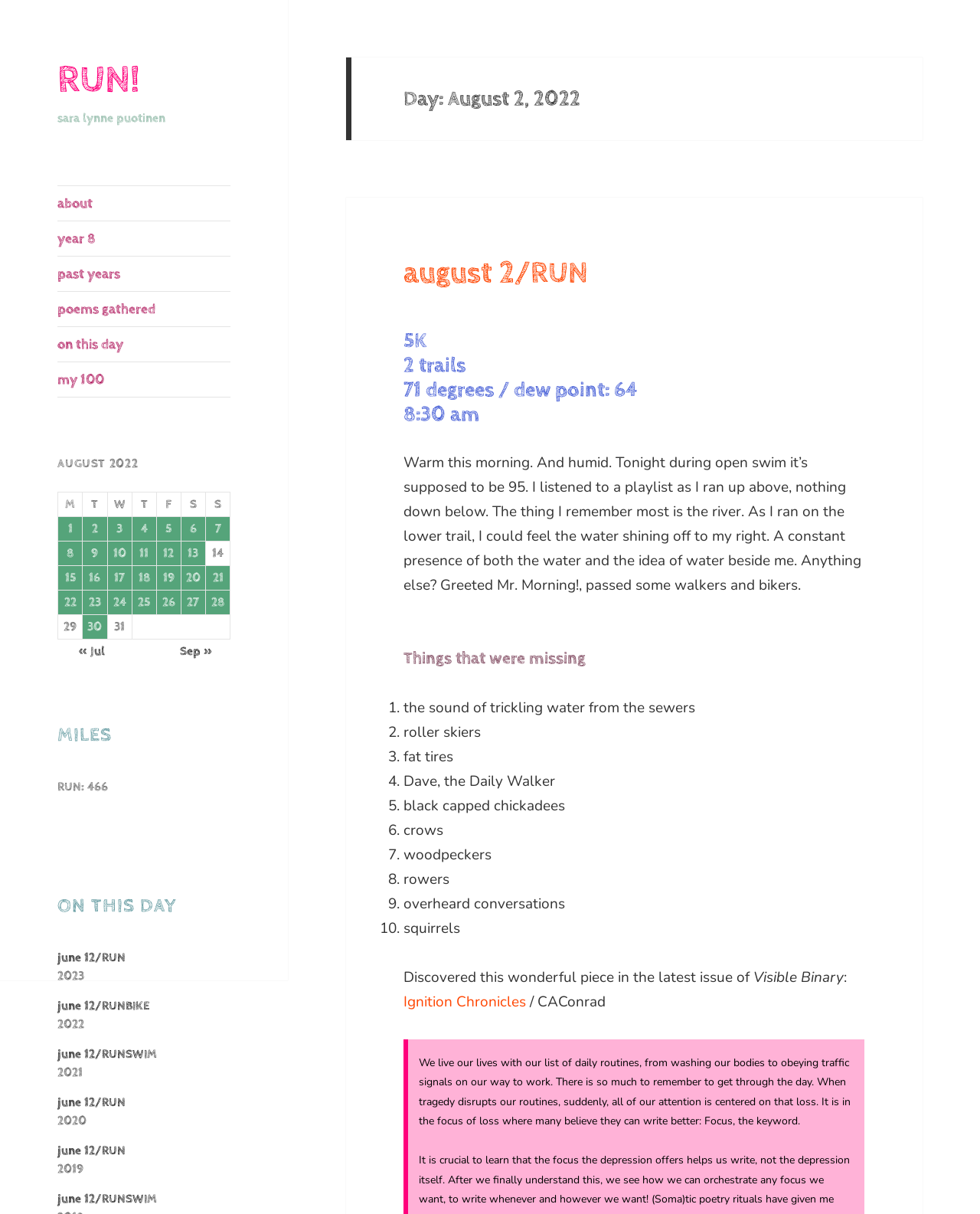Please specify the bounding box coordinates of the area that should be clicked to accomplish the following instruction: "Learn about Bosch Car Service". The coordinates should consist of four float numbers between 0 and 1, i.e., [left, top, right, bottom].

None